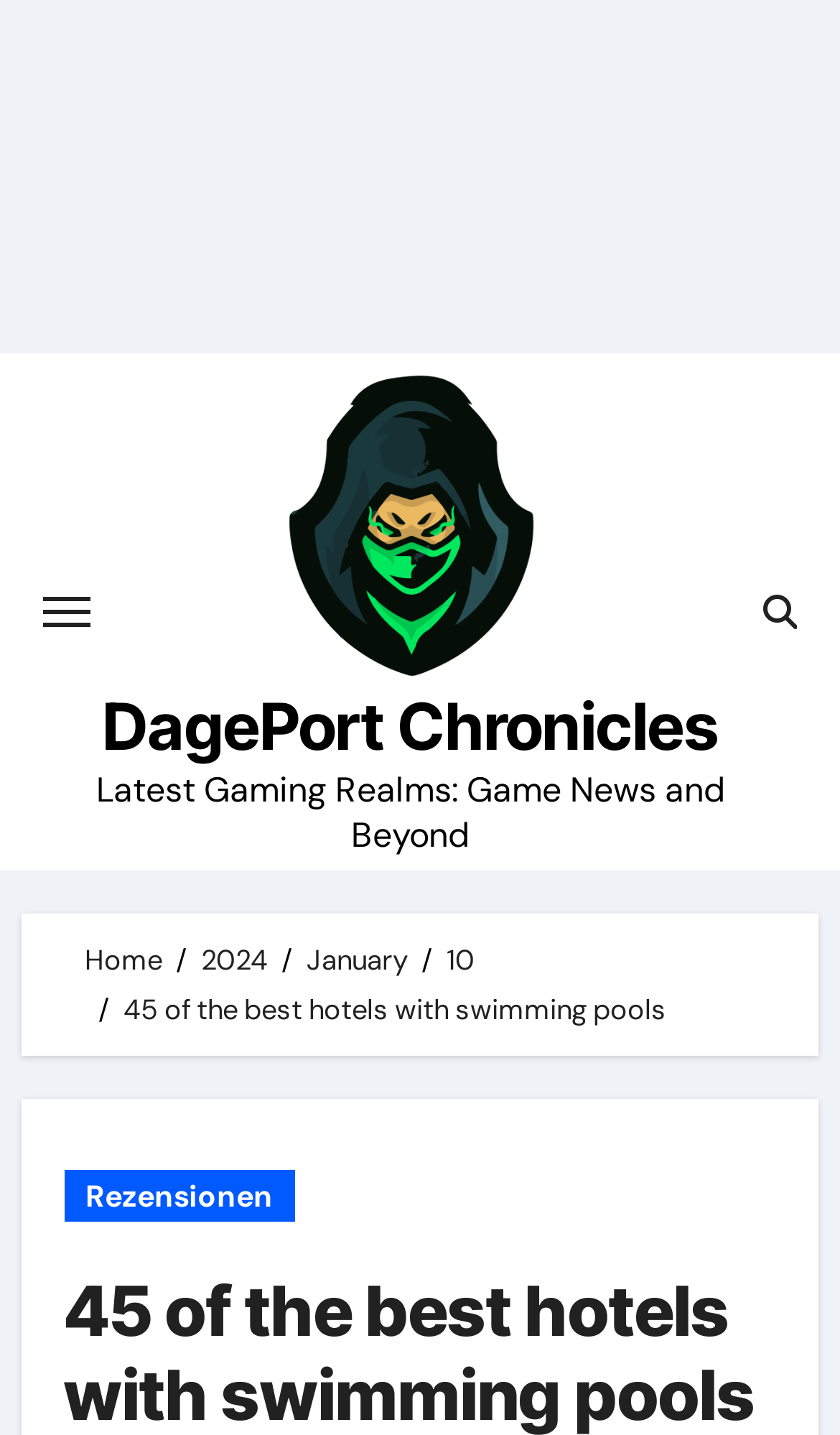Given the element description: "alt="tweet" title="tweet"", predict the bounding box coordinates of the UI element it refers to, using four float numbers between 0 and 1, i.e., [left, top, right, bottom].

None